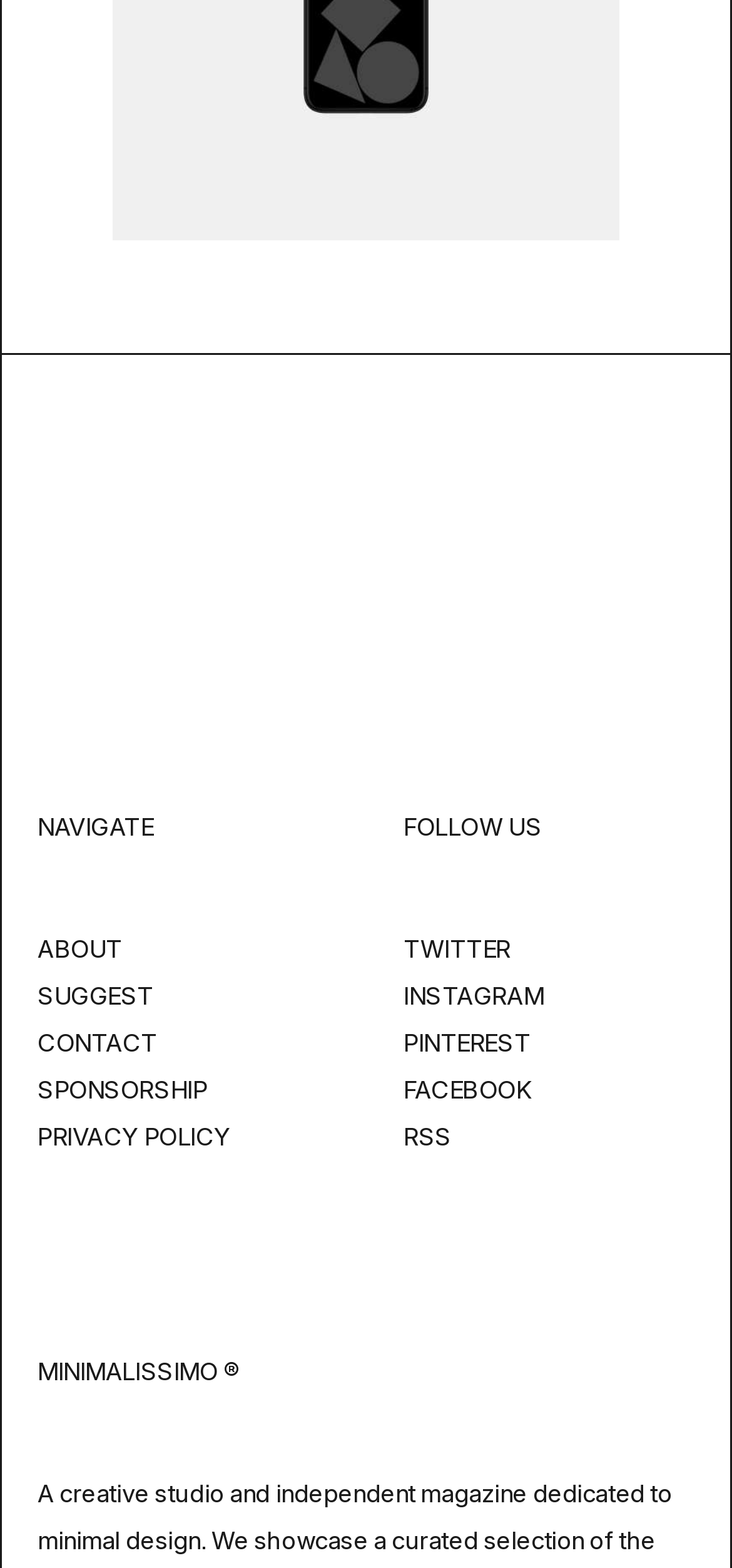Use a single word or phrase to respond to the question:
What is the last link in the navigation section?

PRIVACY POLICY